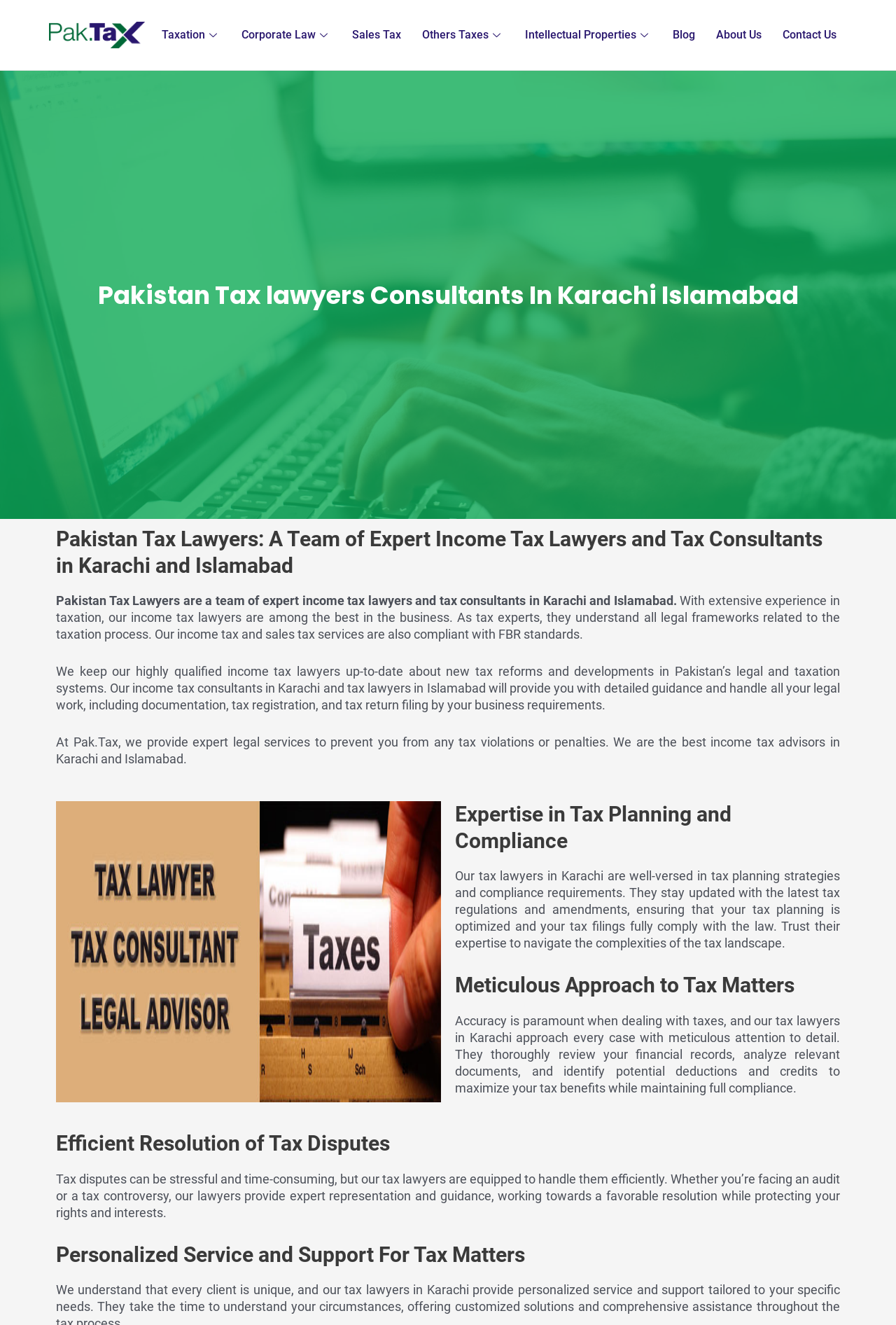From the element description: "alt="Thumbnail: Smoked Bacon Ends"", extract the bounding box coordinates of the UI element. The coordinates should be expressed as four float numbers between 0 and 1, in the order [left, top, right, bottom].

None